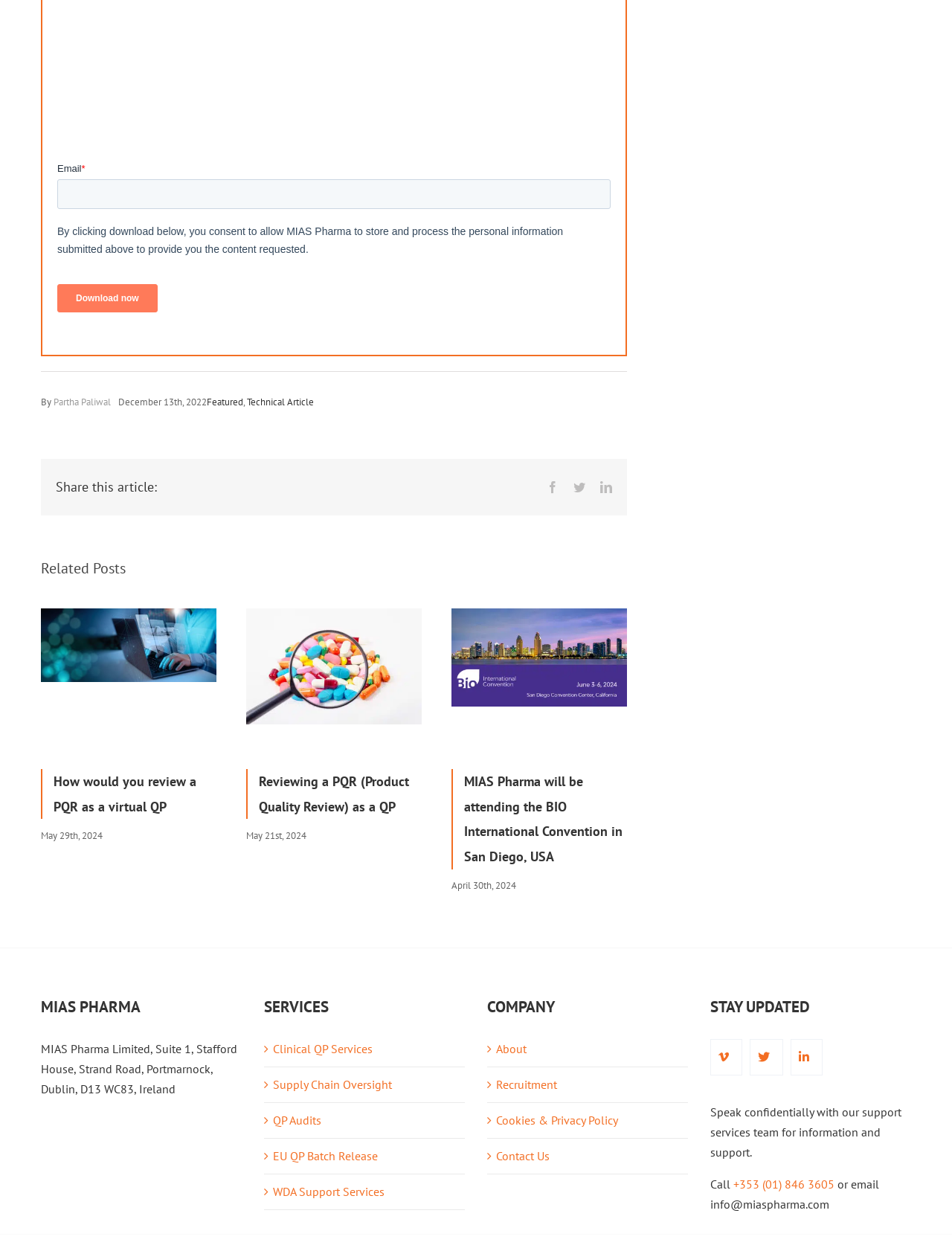Specify the bounding box coordinates of the area that needs to be clicked to achieve the following instruction: "Contact MIAS PHARMA".

[0.77, 0.941, 0.877, 0.952]